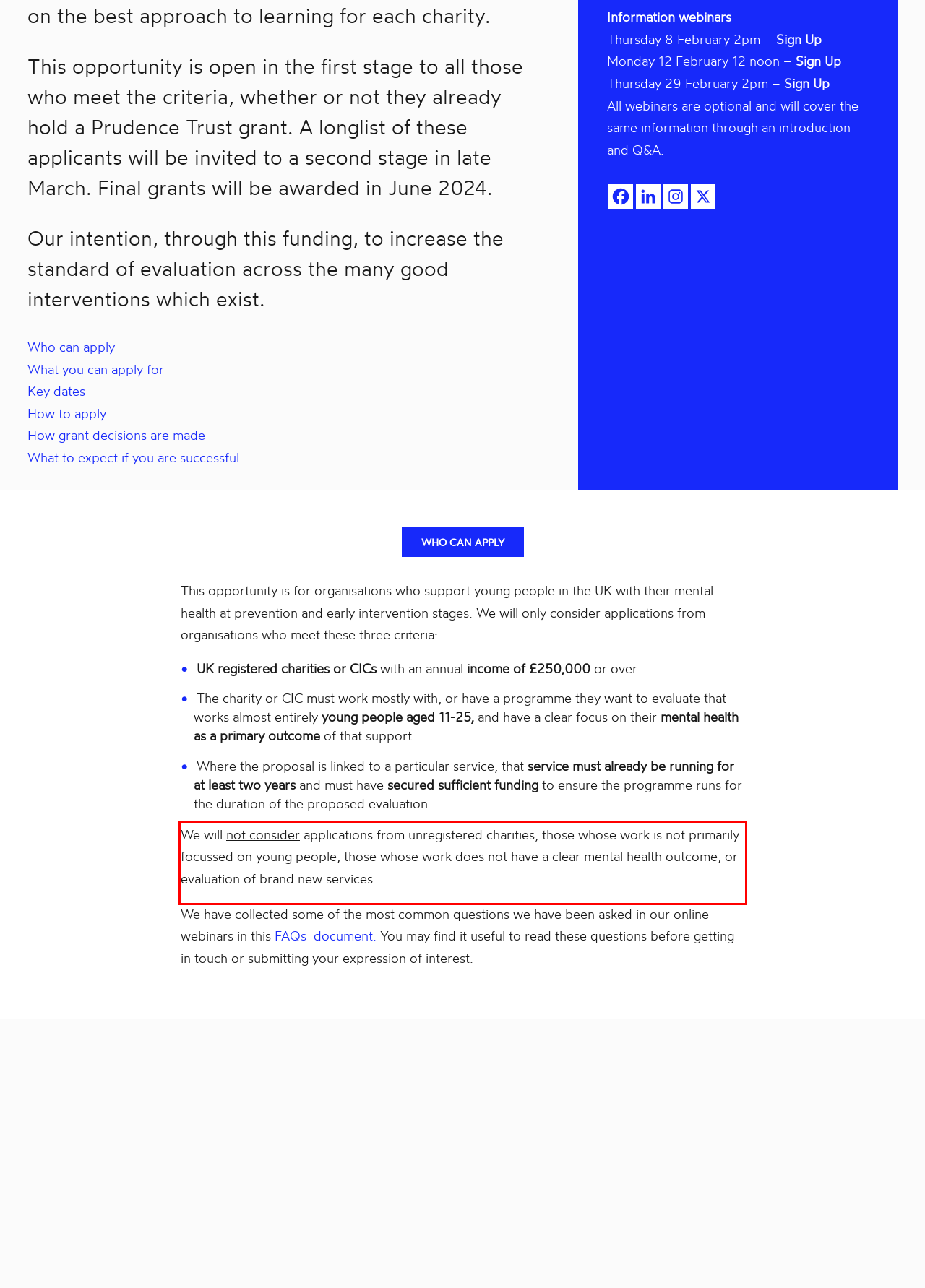Identify the text inside the red bounding box on the provided webpage screenshot by performing OCR.

We will not consider applications from unregistered charities, those whose work is not primarily focussed on young people, those whose work does not have a clear mental health outcome, or evaluation of brand new services.